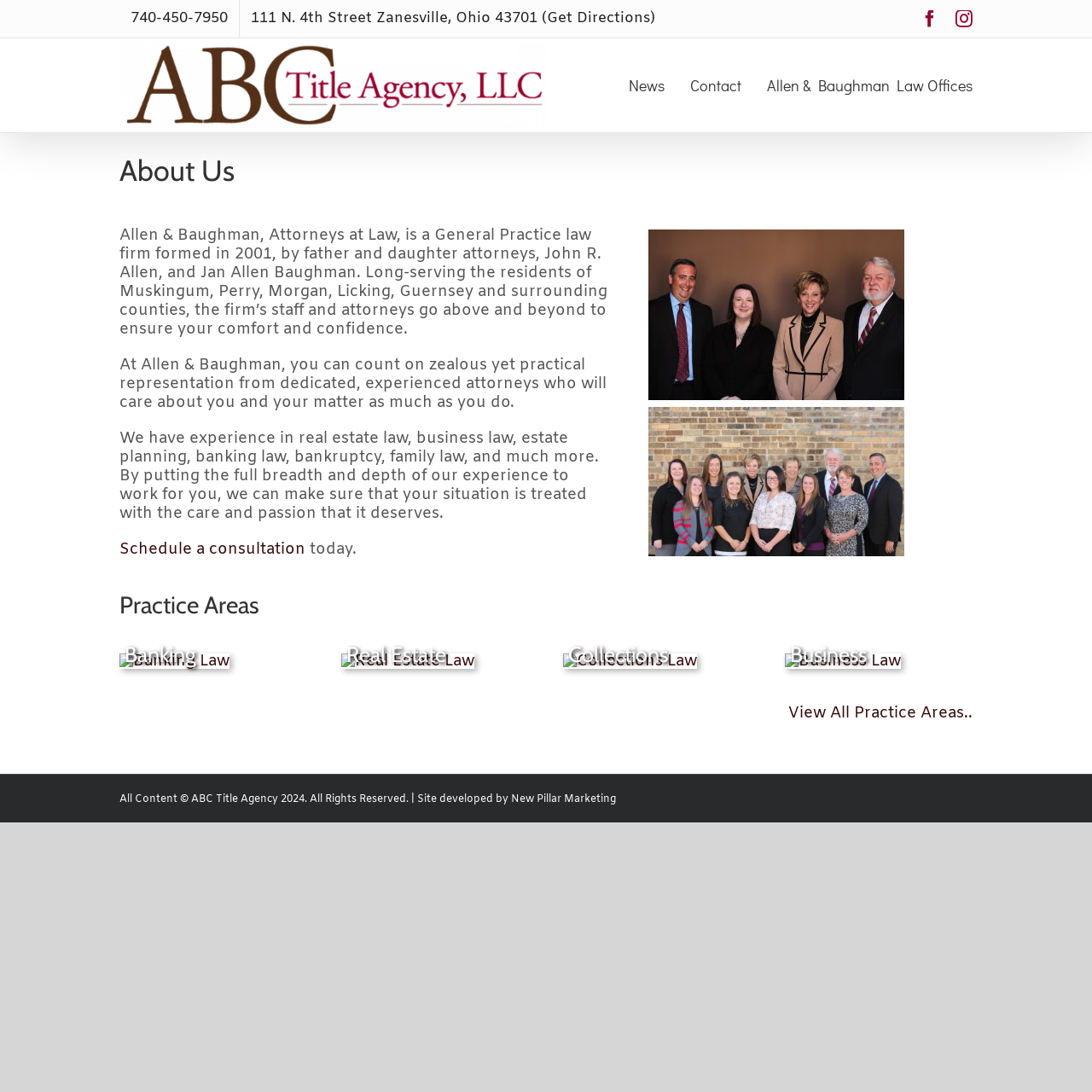Provide a brief response to the question using a single word or phrase: 
What is the phone number of the law firm?

740-450-7950